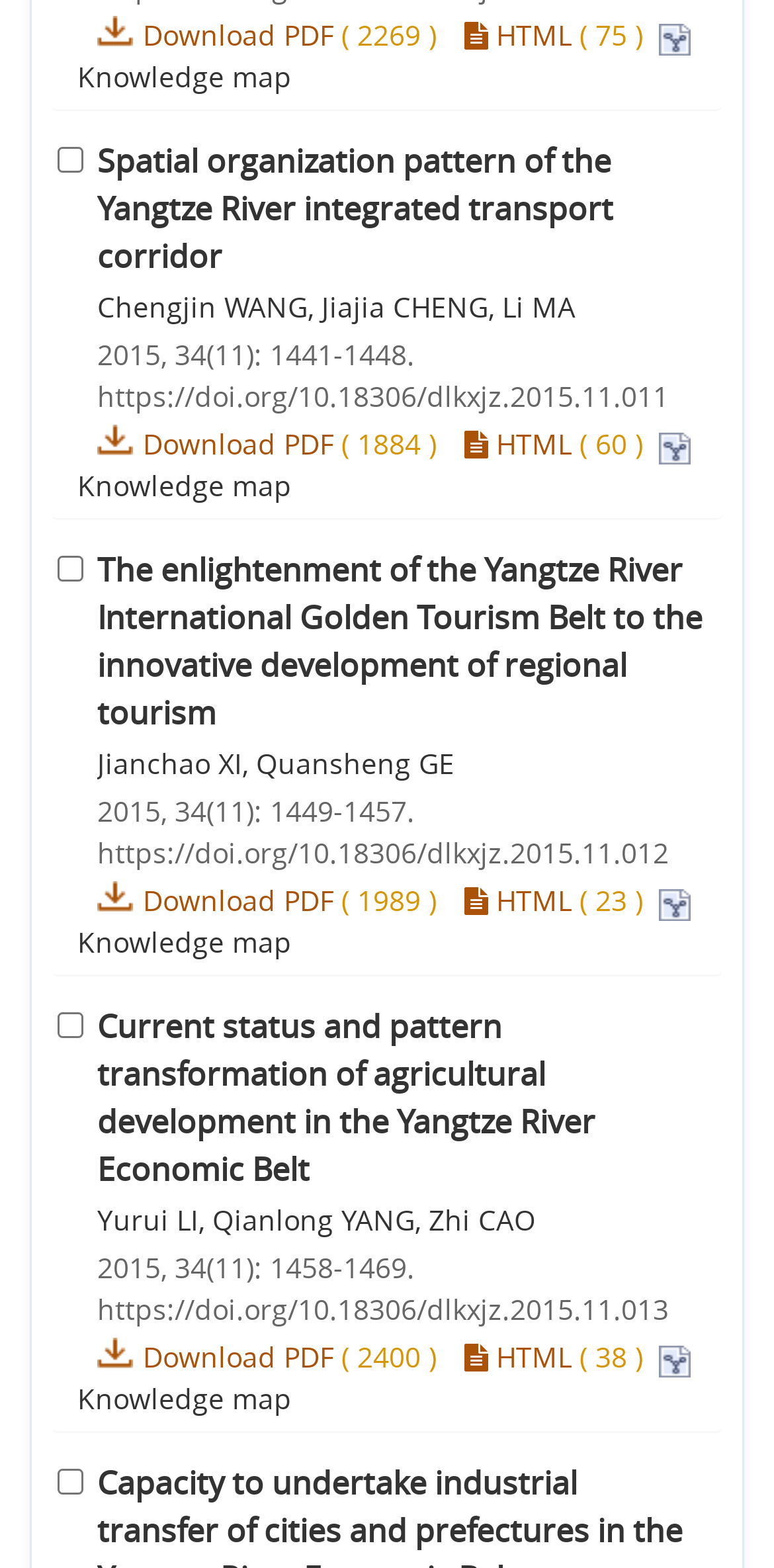Highlight the bounding box of the UI element that corresponds to this description: "alt="Select" name="pid" value="37092"".

[0.074, 0.646, 0.108, 0.663]